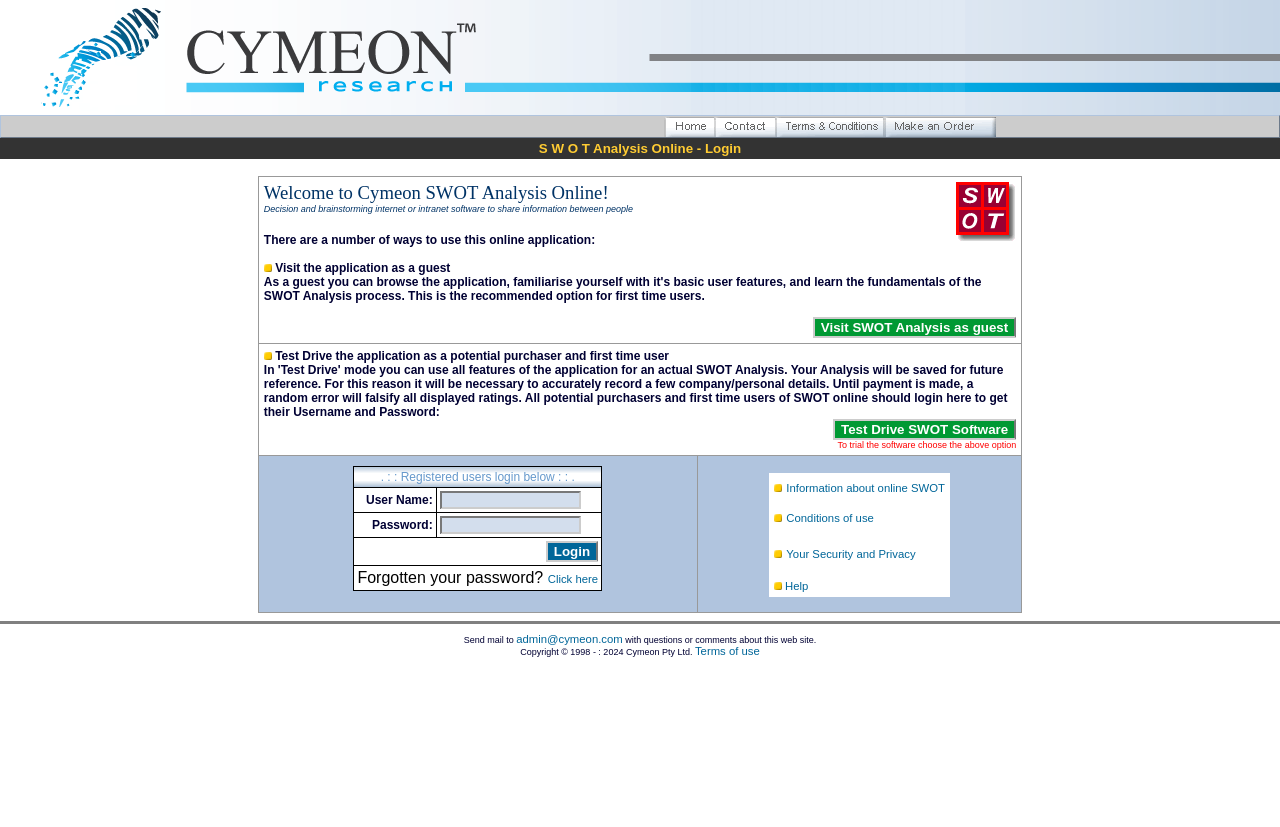Locate the bounding box coordinates of the element that should be clicked to fulfill the instruction: "Enter username".

[0.343, 0.594, 0.454, 0.615]